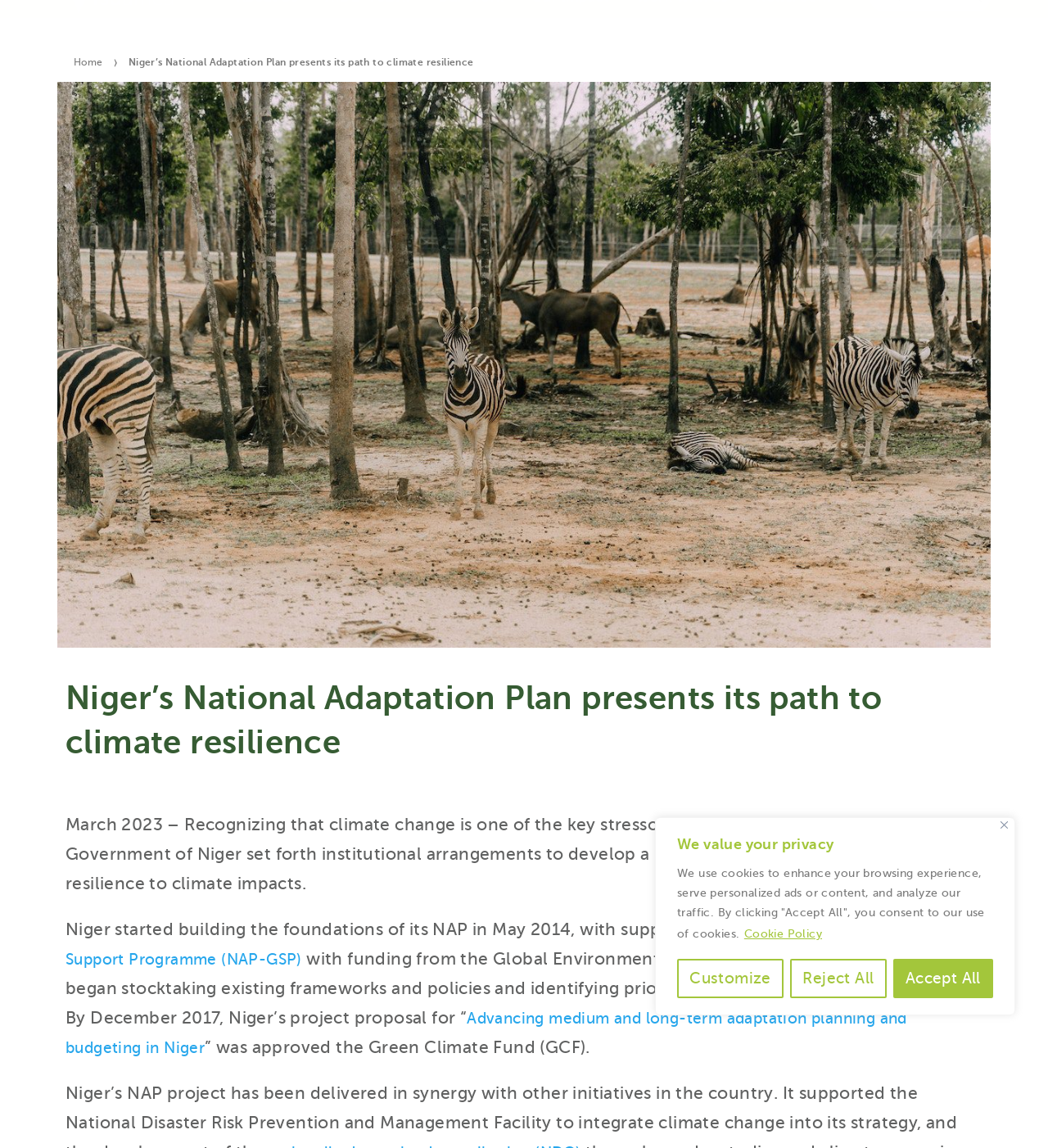Identify the bounding box coordinates of the area you need to click to perform the following instruction: "Go to About Us".

[0.221, 0.007, 0.306, 0.03]